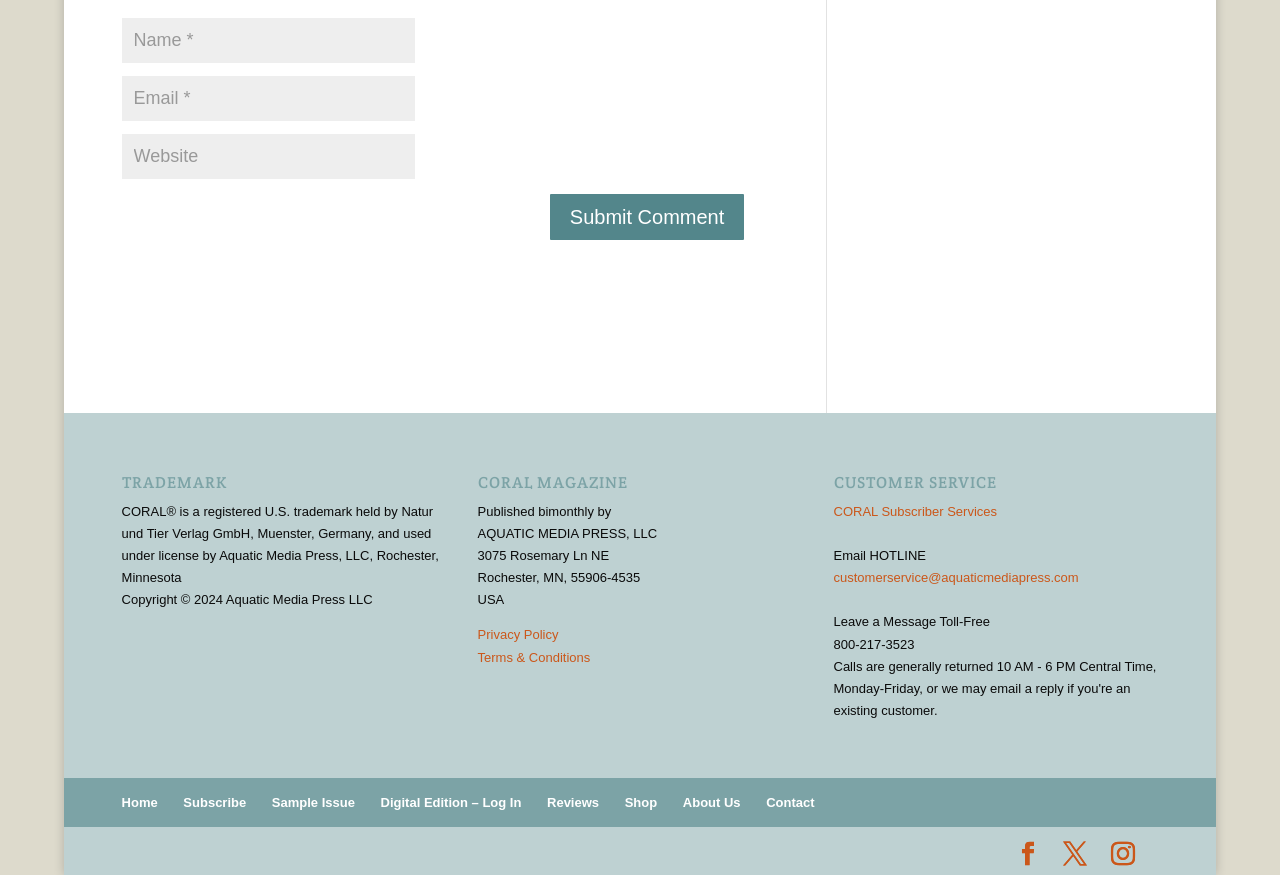Examine the image and give a thorough answer to the following question:
What is the copyright year of the website?

The webpage has a section with the copyright information, which mentions 'Copyright © 2024 Aquatic Media Press LLC'. This indicates that the copyright year of the website is 2024.